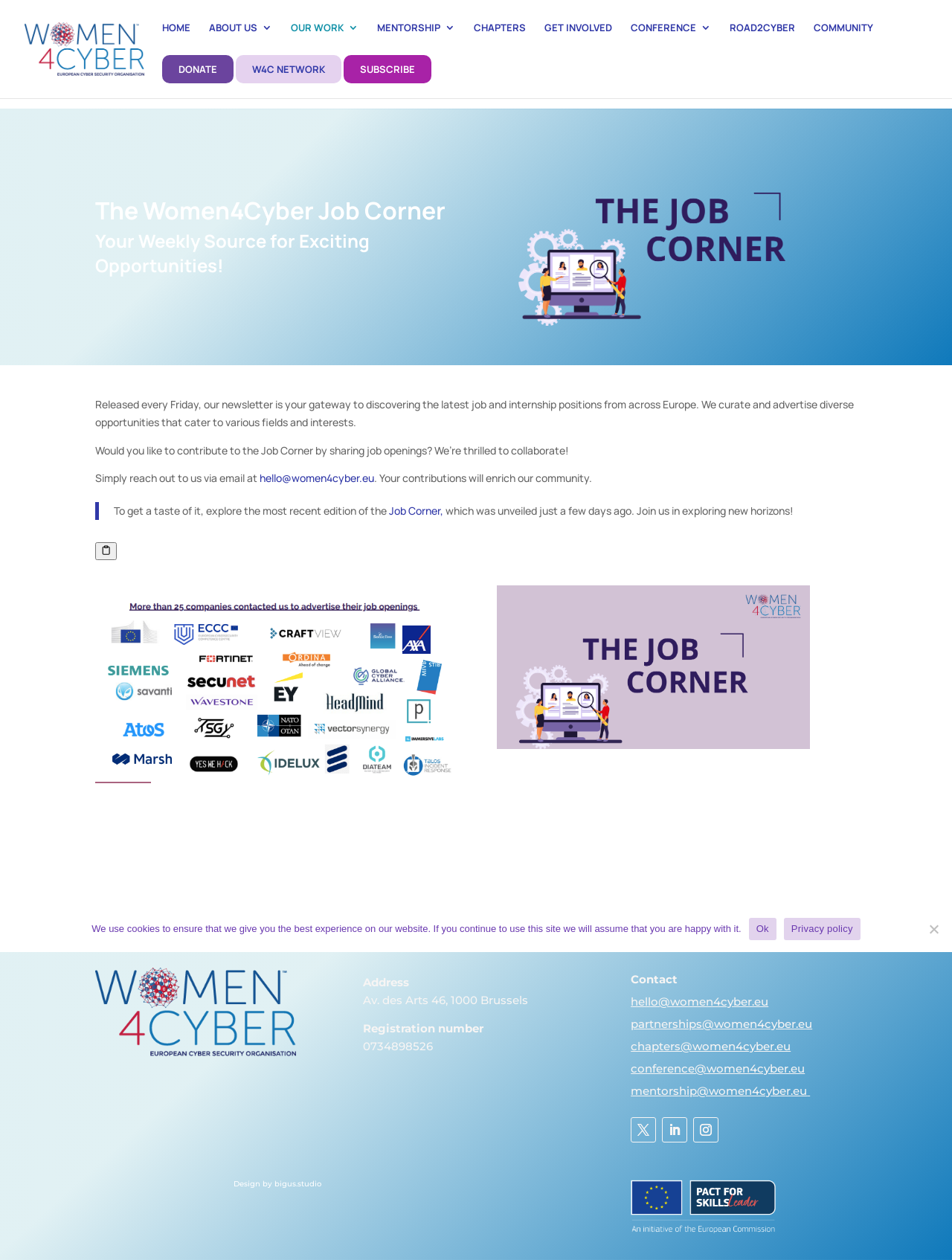From the screenshot, find the bounding box of the UI element matching this description: "Privacy policy". Supply the bounding box coordinates in the form [left, top, right, bottom], each a float between 0 and 1.

[0.823, 0.728, 0.904, 0.746]